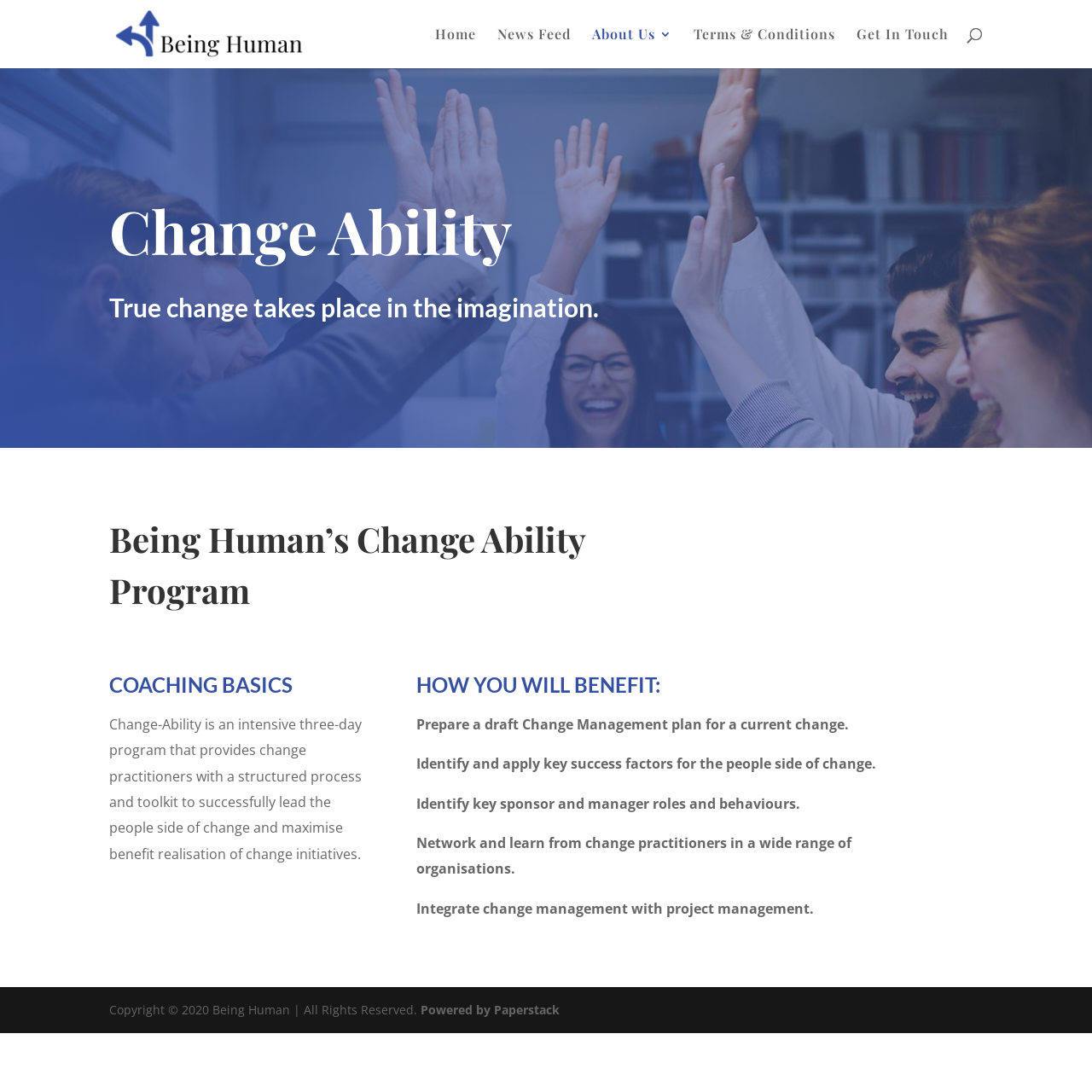What is the name of the program?
Answer with a single word or short phrase according to what you see in the image.

Change Ability